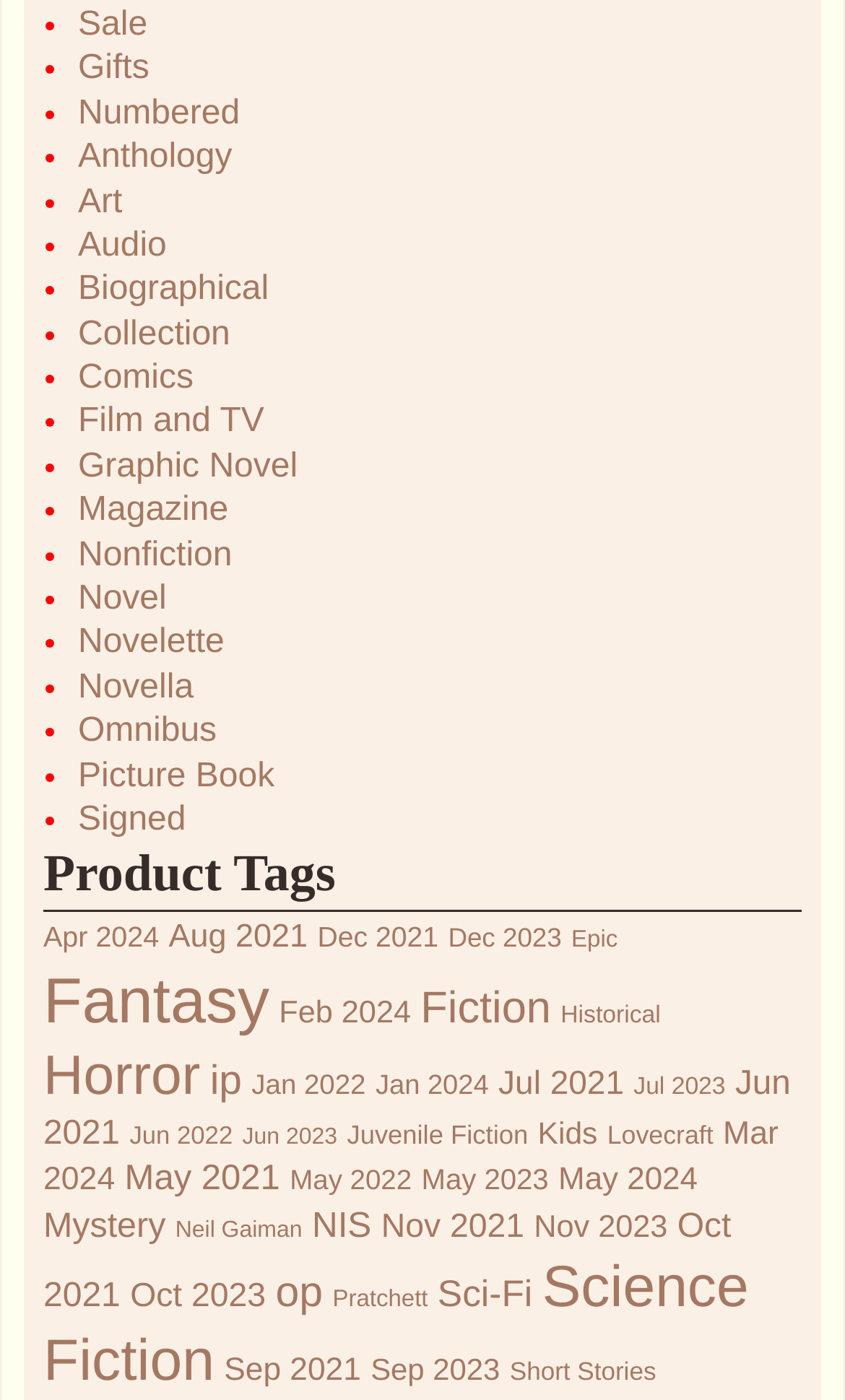Give a one-word or one-phrase response to the question: 
How many products are in the 'Fantasy' category?

1,327